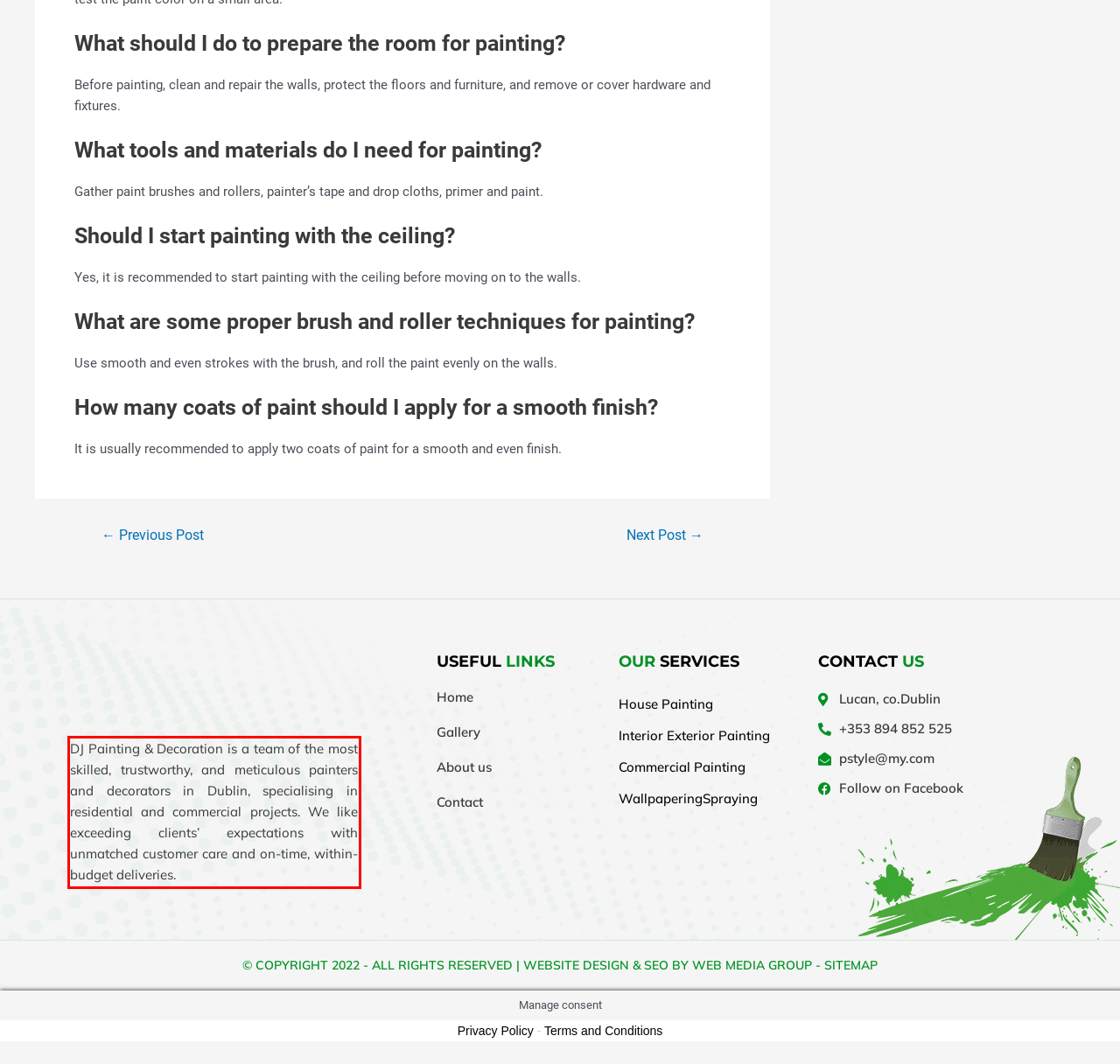Perform OCR on the text inside the red-bordered box in the provided screenshot and output the content.

DJ Painting & Decoration is a team of the most skilled, trustworthy, and meticulous painters and decorators in Dublin, specialising in residential and commercial projects. We like exceeding clients’ expectations with unmatched customer care and on-time, within-budget deliveries.